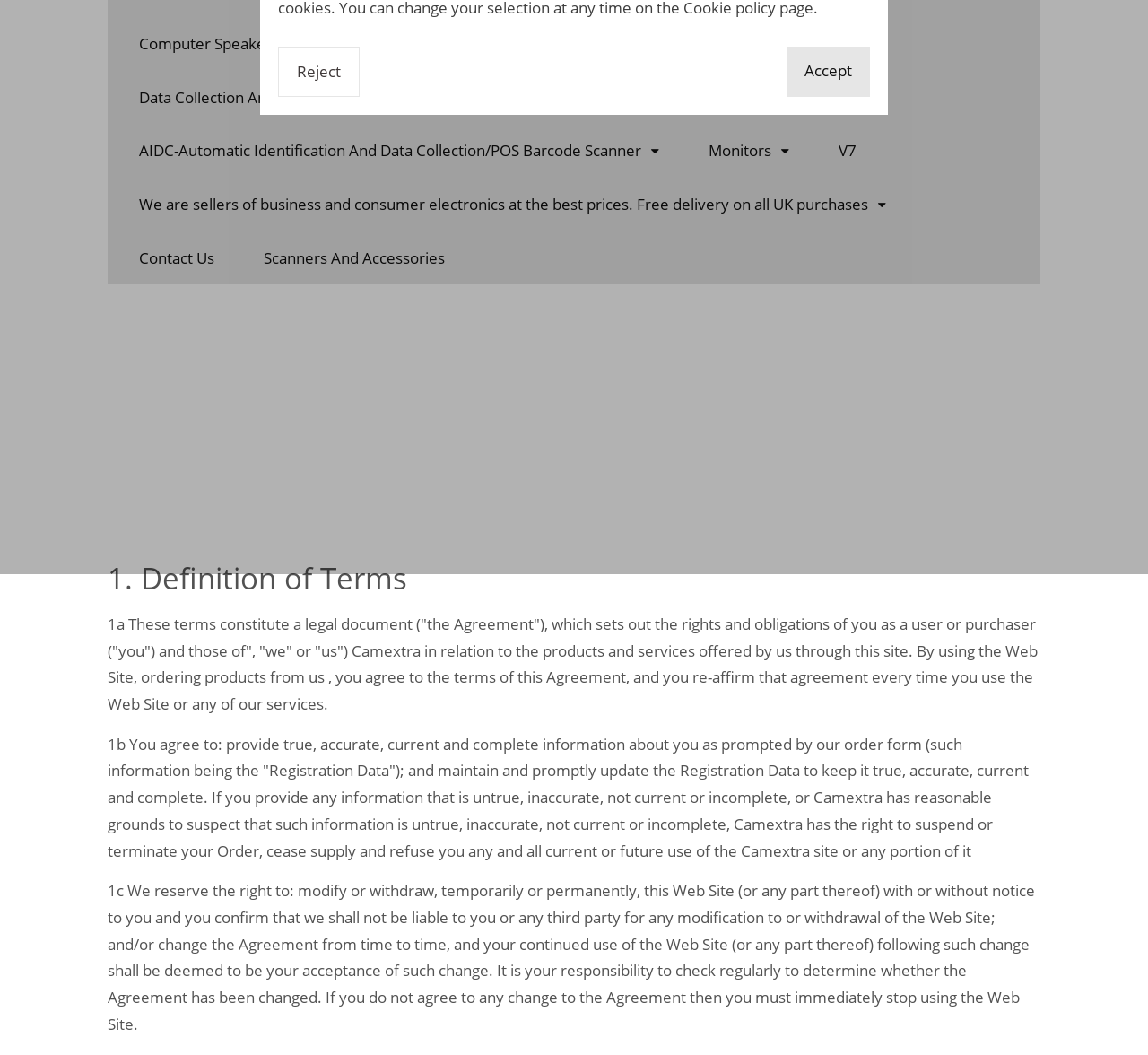Determine the bounding box coordinates for the UI element with the following description: "Voice Recorders". The coordinates should be four float numbers between 0 and 1, represented as [left, top, right, bottom].

[0.286, 0.031, 0.401, 0.051]